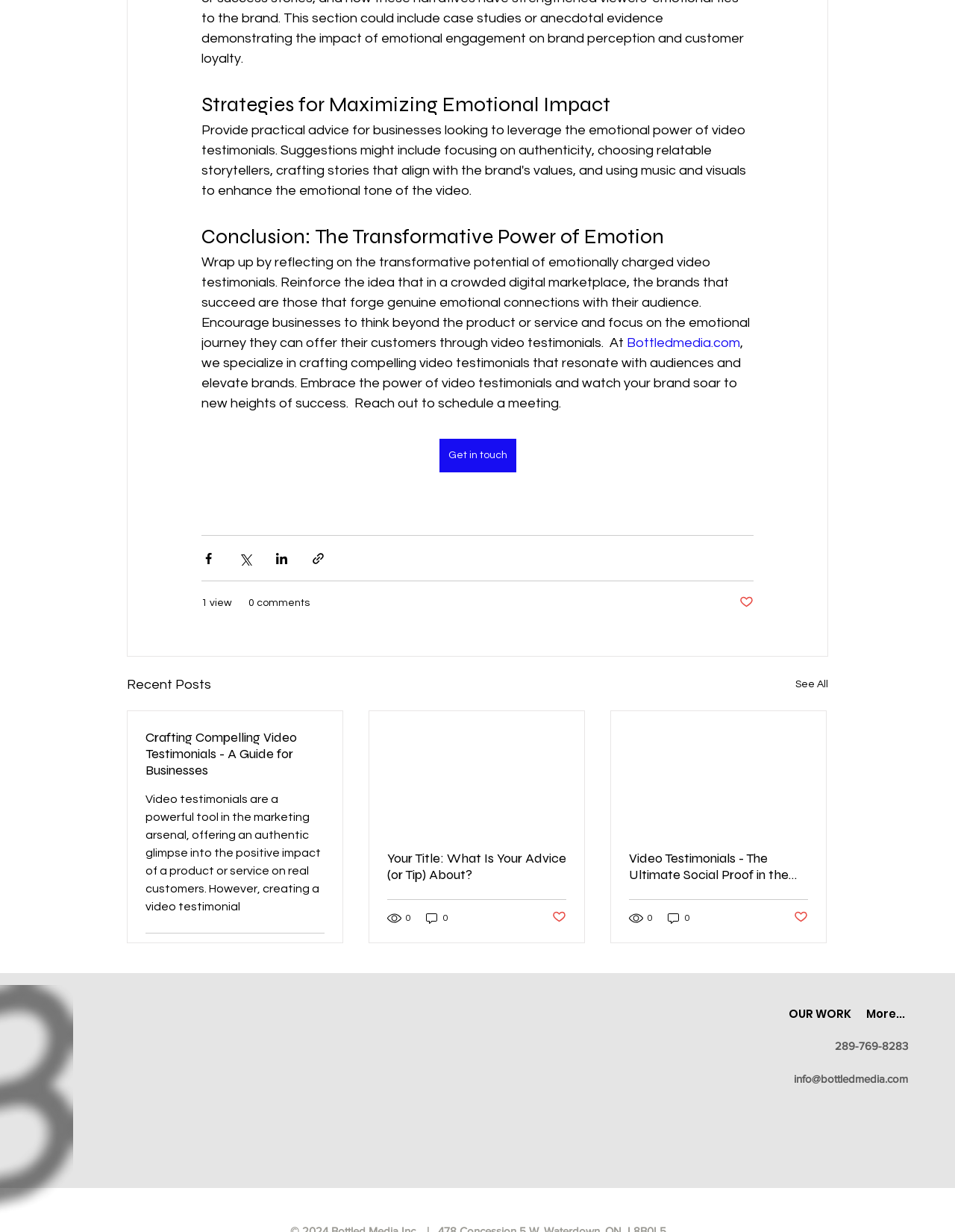Please give a succinct answer to the question in one word or phrase:
What is the position of the phone number on the webpage?

Above the email address